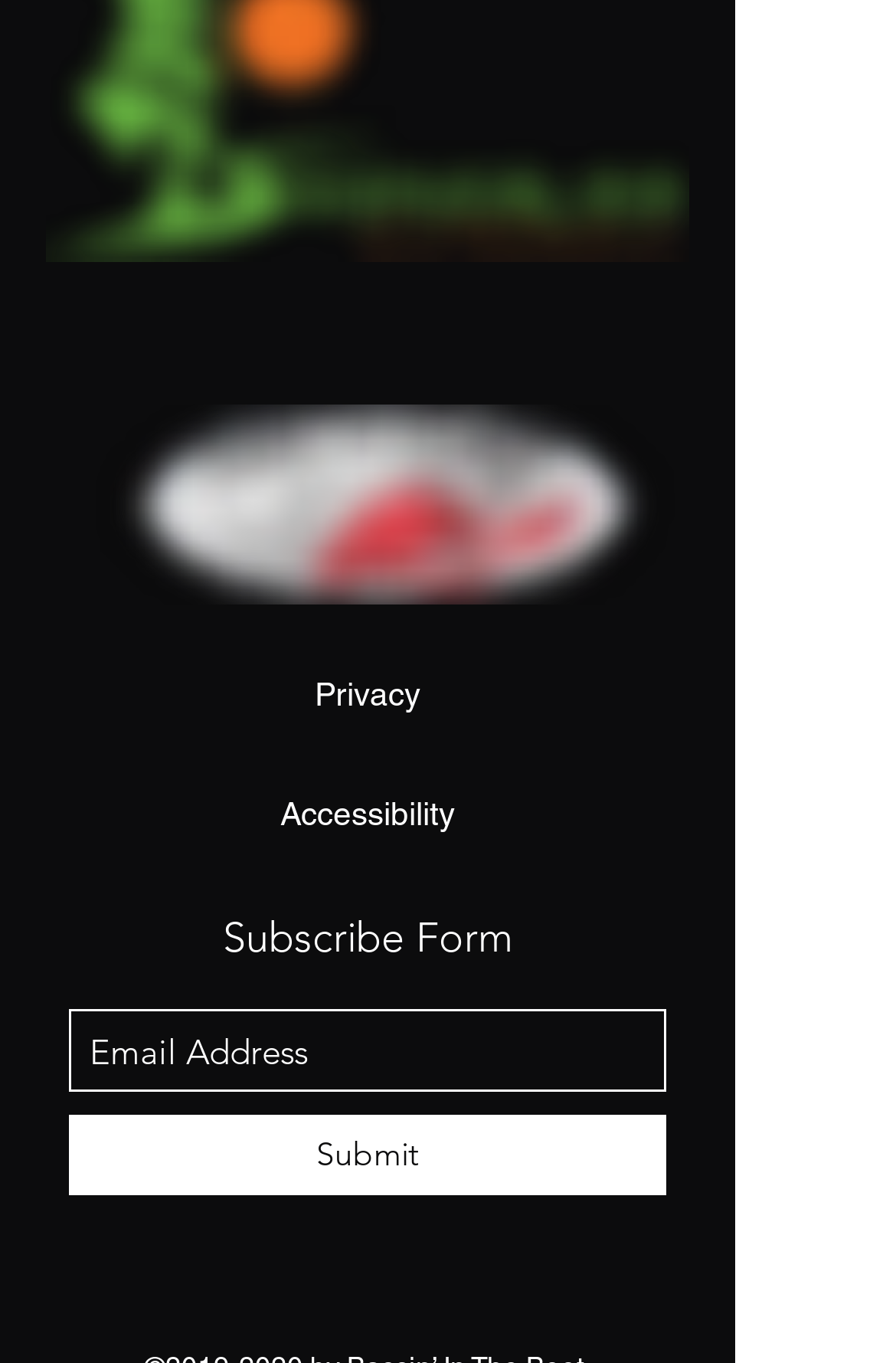Examine the image carefully and respond to the question with a detailed answer: 
How many links are in the social bar?

I counted the number of link elements inside the list element with the description 'Social Bar'. There are three links: 'facebook', 'instagram', and 'twitter'.